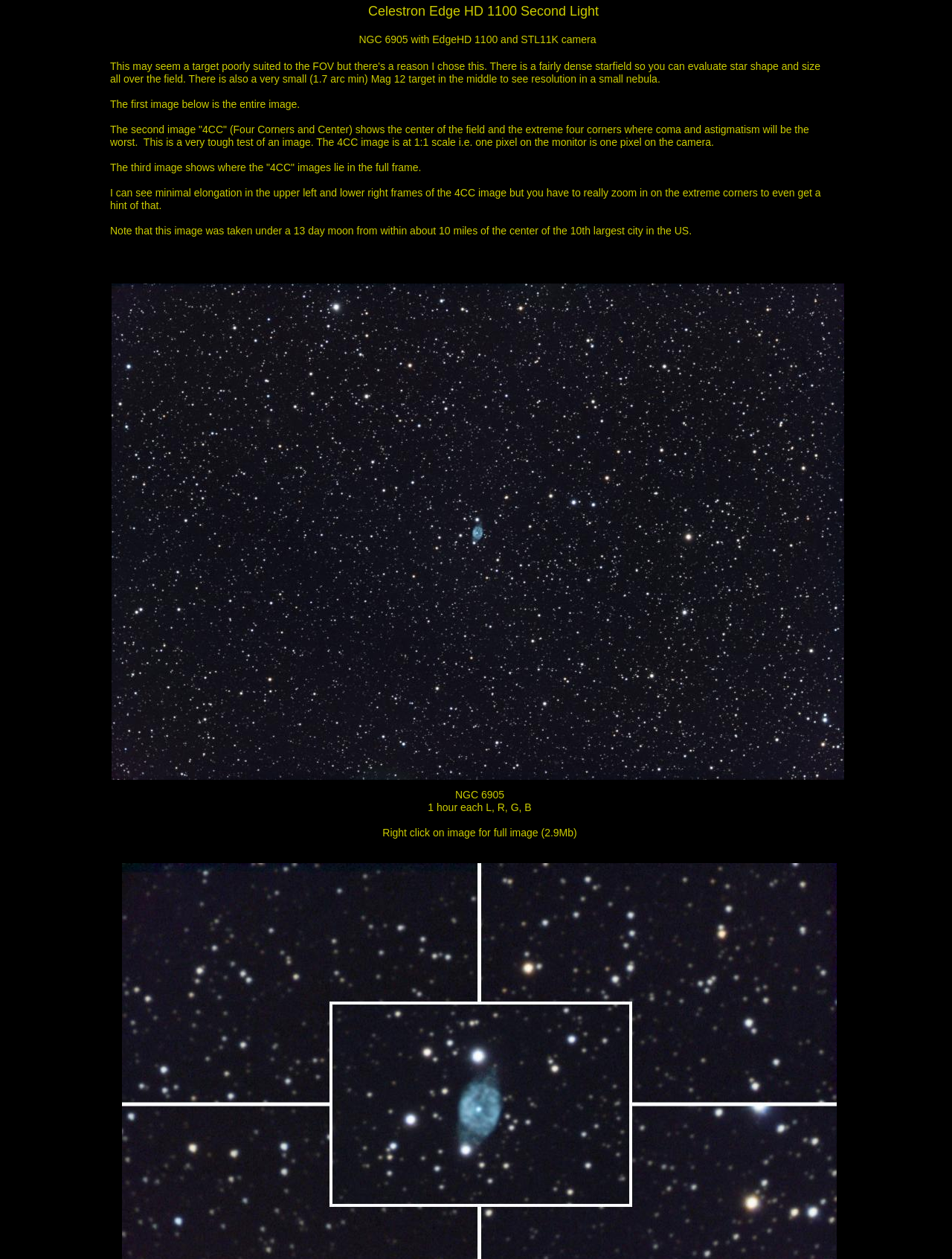What is the size of the target in the middle of the image?
Using the image, give a concise answer in the form of a single word or short phrase.

1.7 arc min